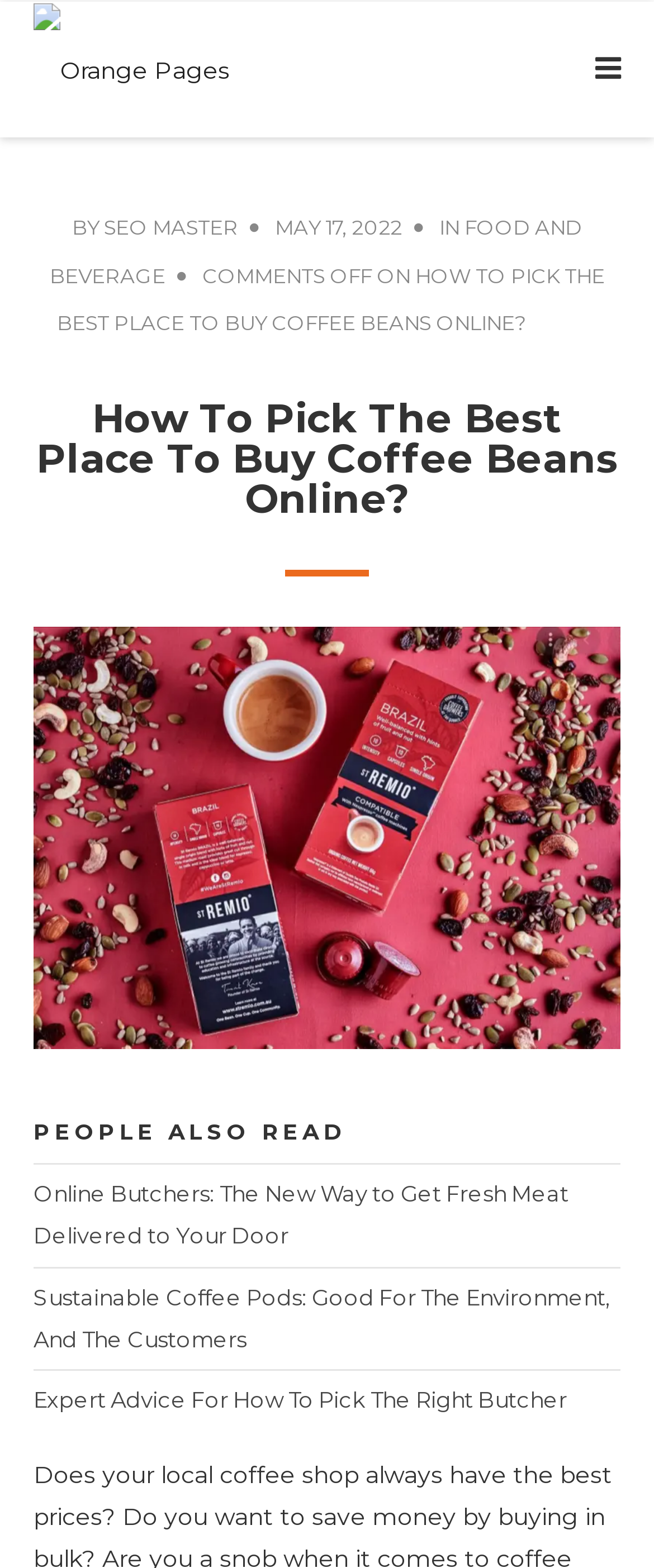Carefully examine the image and provide an in-depth answer to the question: How many related articles are shown?

The number of related articles can be found by looking at the 'PEOPLE ALSO READ' section, which is located at the bottom of the article. There are three links to related articles in this section, indicating that there are three related articles shown.